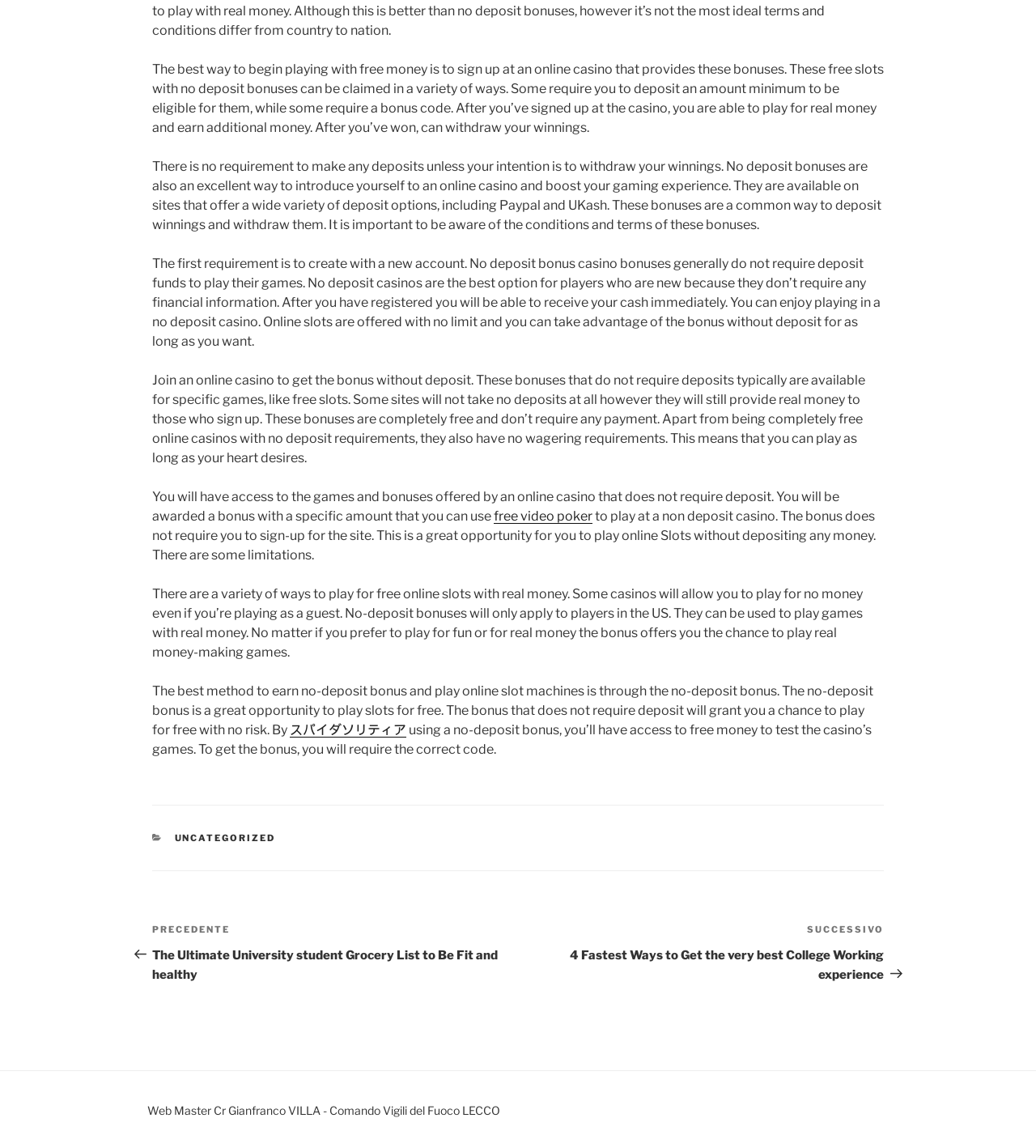Extract the bounding box coordinates for the described element: "free video poker". The coordinates should be represented as four float numbers between 0 and 1: [left, top, right, bottom].

[0.477, 0.443, 0.572, 0.456]